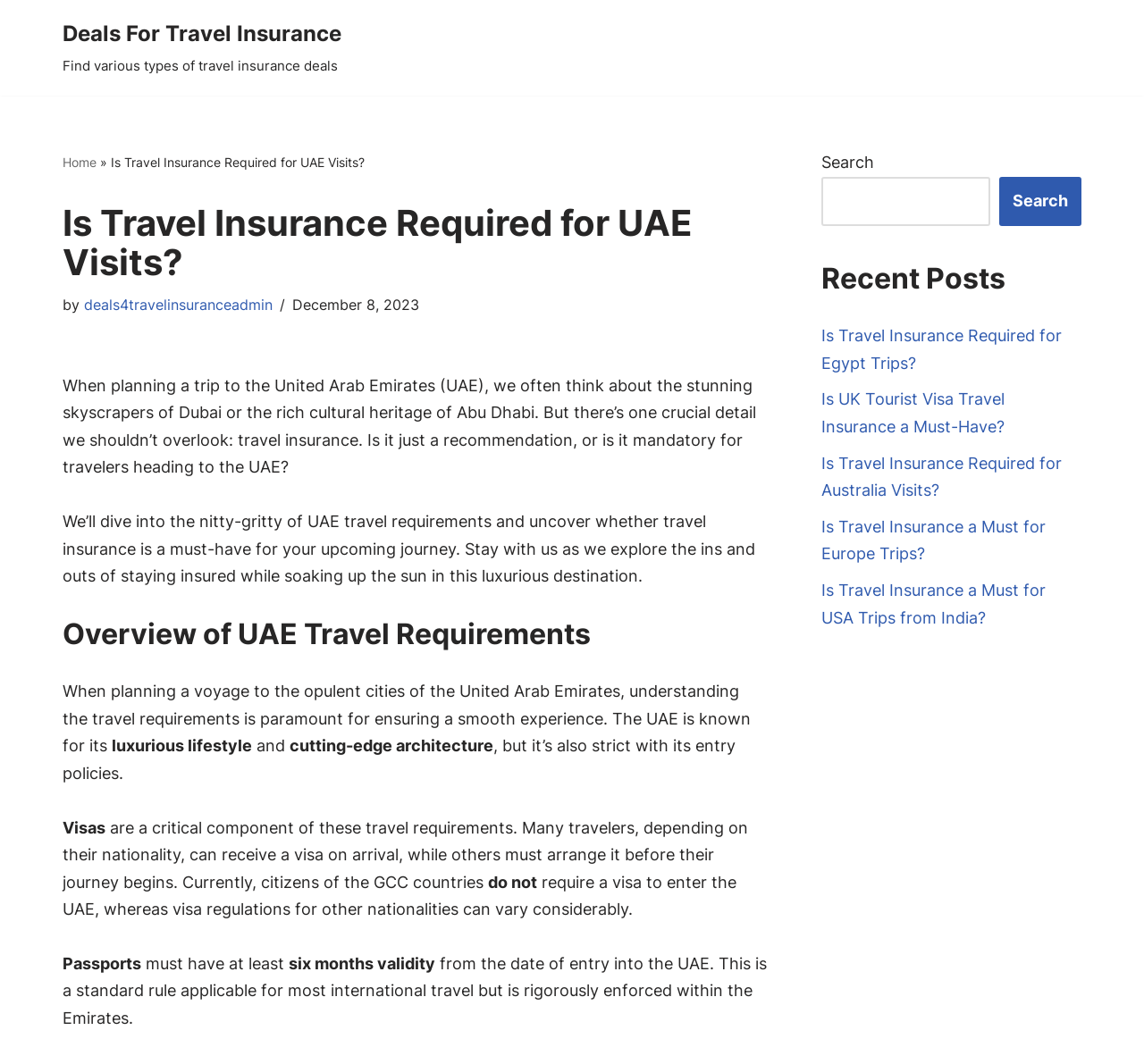Mark the bounding box of the element that matches the following description: "Search".

[0.873, 0.166, 0.945, 0.212]